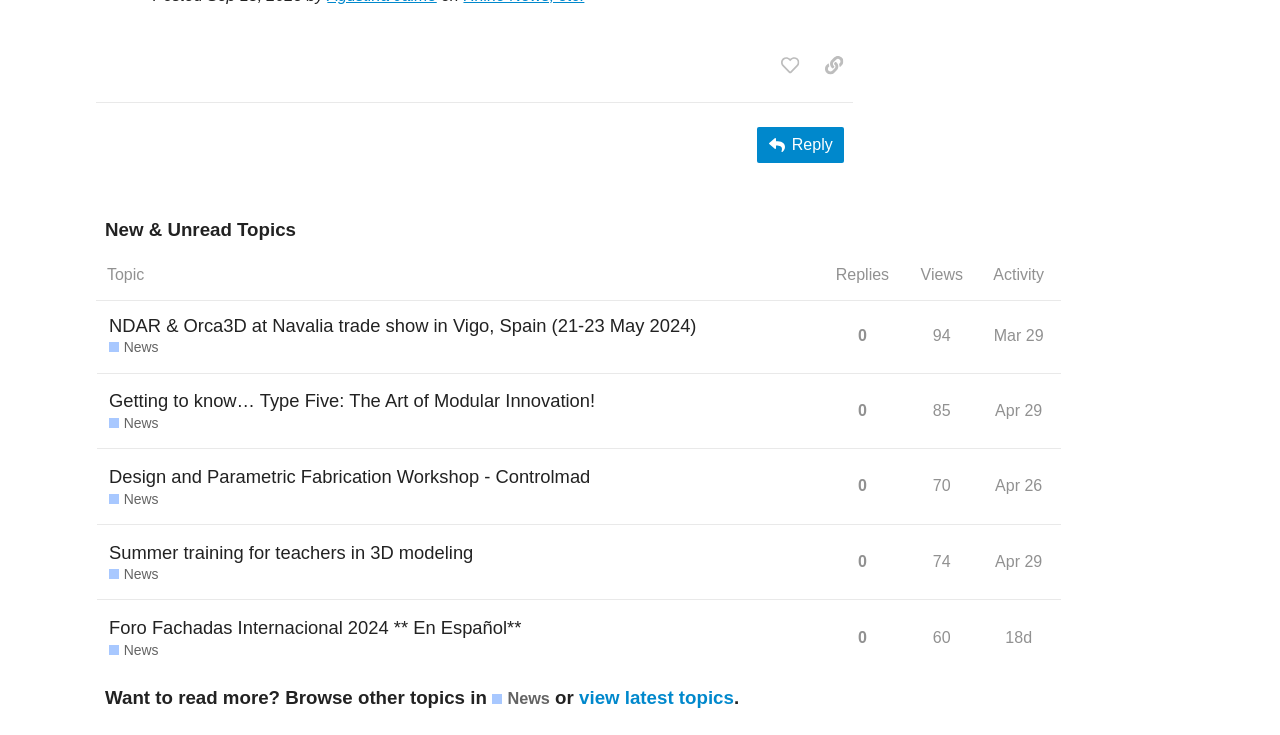Respond with a single word or short phrase to the following question: 
What is the title of the section above the table?

New & Unread Topics